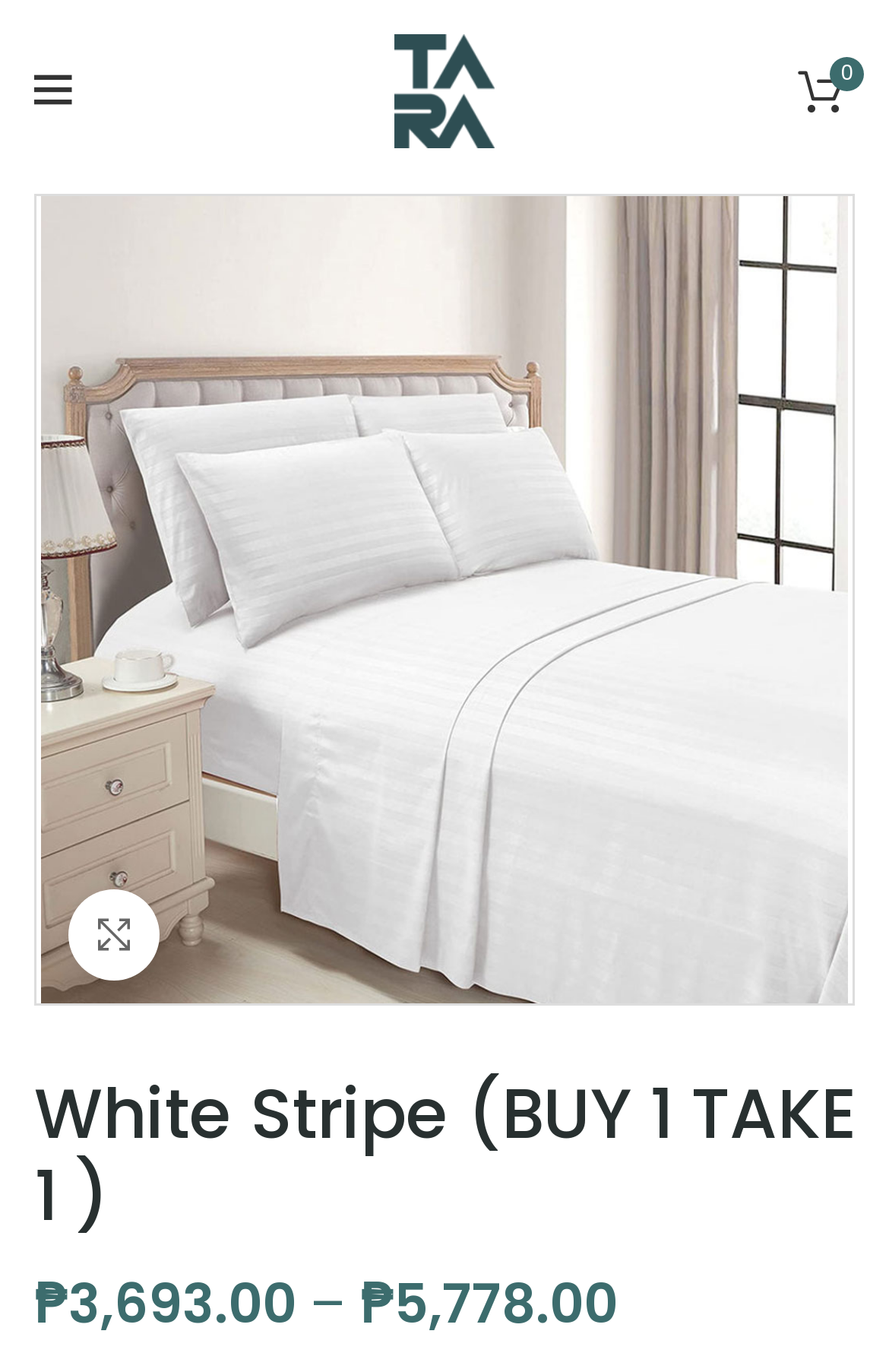Give a full account of the webpage's elements and their arrangement.

The webpage is an e-commerce product page for "White Stripe" with a "BUY 1 TAKE 1" promotion. At the top left, there is a link to open a mobile menu. Next to it, there is a link to "Tara Shop" accompanied by an image with the same name. On the top right, there is a link with a cart icon and the number "0" inside.

Below the top navigation, there is a large figure that takes up most of the page, containing a product image. Within this figure, there is a smaller figure with the same product image. Below the product image, there is a link to enlarge the image.

The product title "White Stripe (BUY 1 TAKE 1)" is displayed prominently in a heading near the bottom of the page. Below the title, there is a price section with the Philippine peso symbol "₱" followed by the original price "3,693.00", a dash, and then the discounted price "5,778.00".